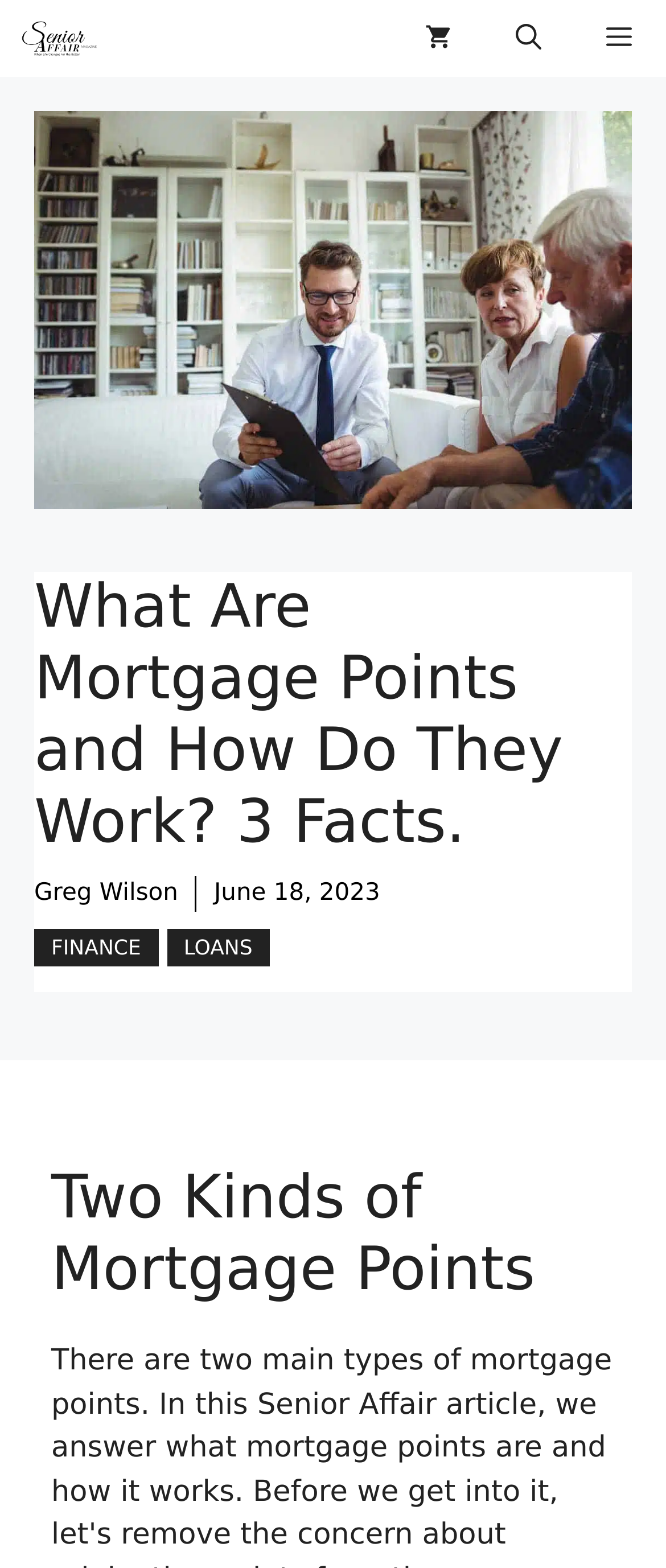What are the two main categories below the menu button? Please answer the question using a single word or phrase based on the image.

FINANCE and LOANS